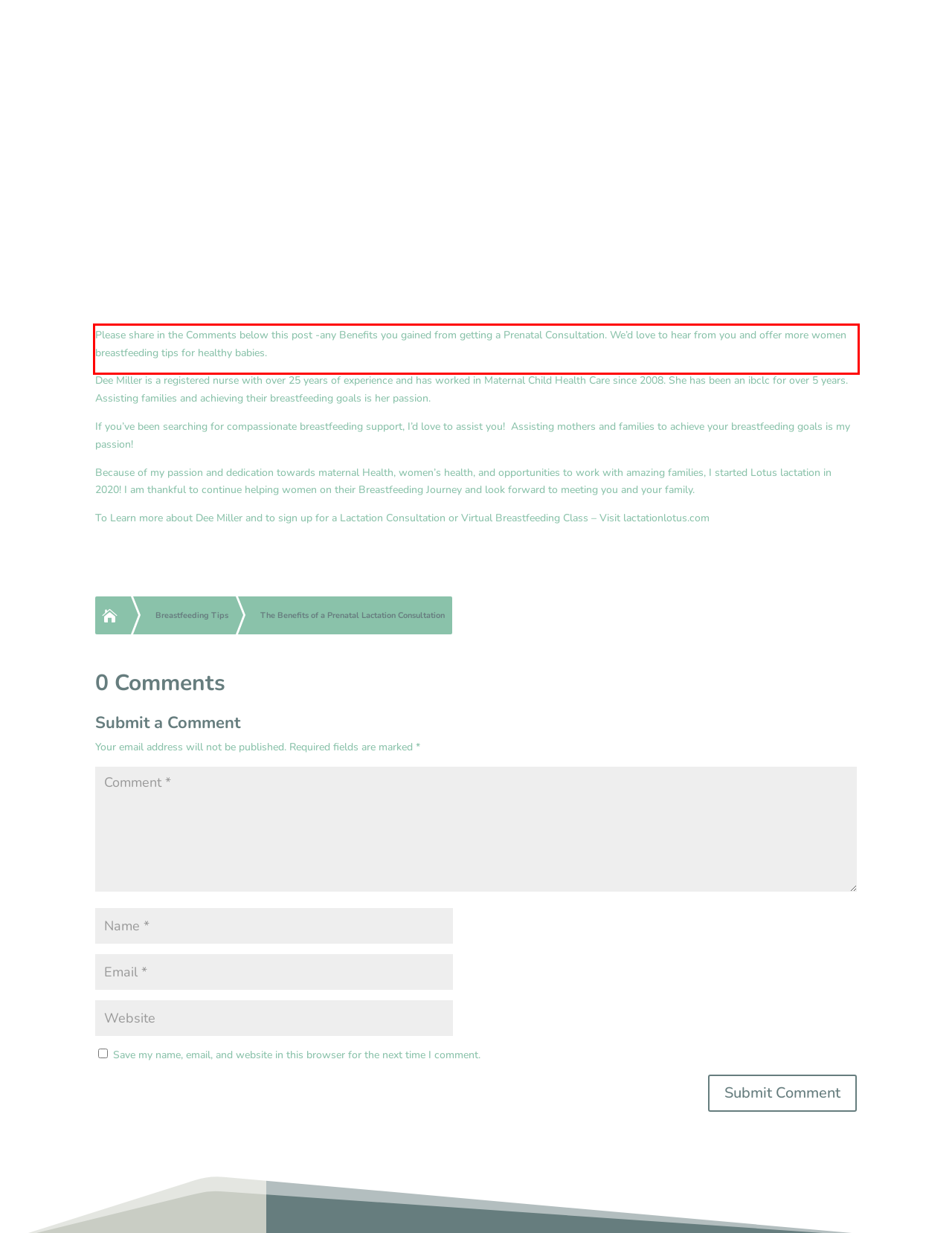Using the provided screenshot, read and generate the text content within the red-bordered area.

Please share in the Comments below this post -any Benefits you gained from getting a Prenatal Consultation. We’d love to hear from you and offer more women breastfeeding tips for healthy babies.